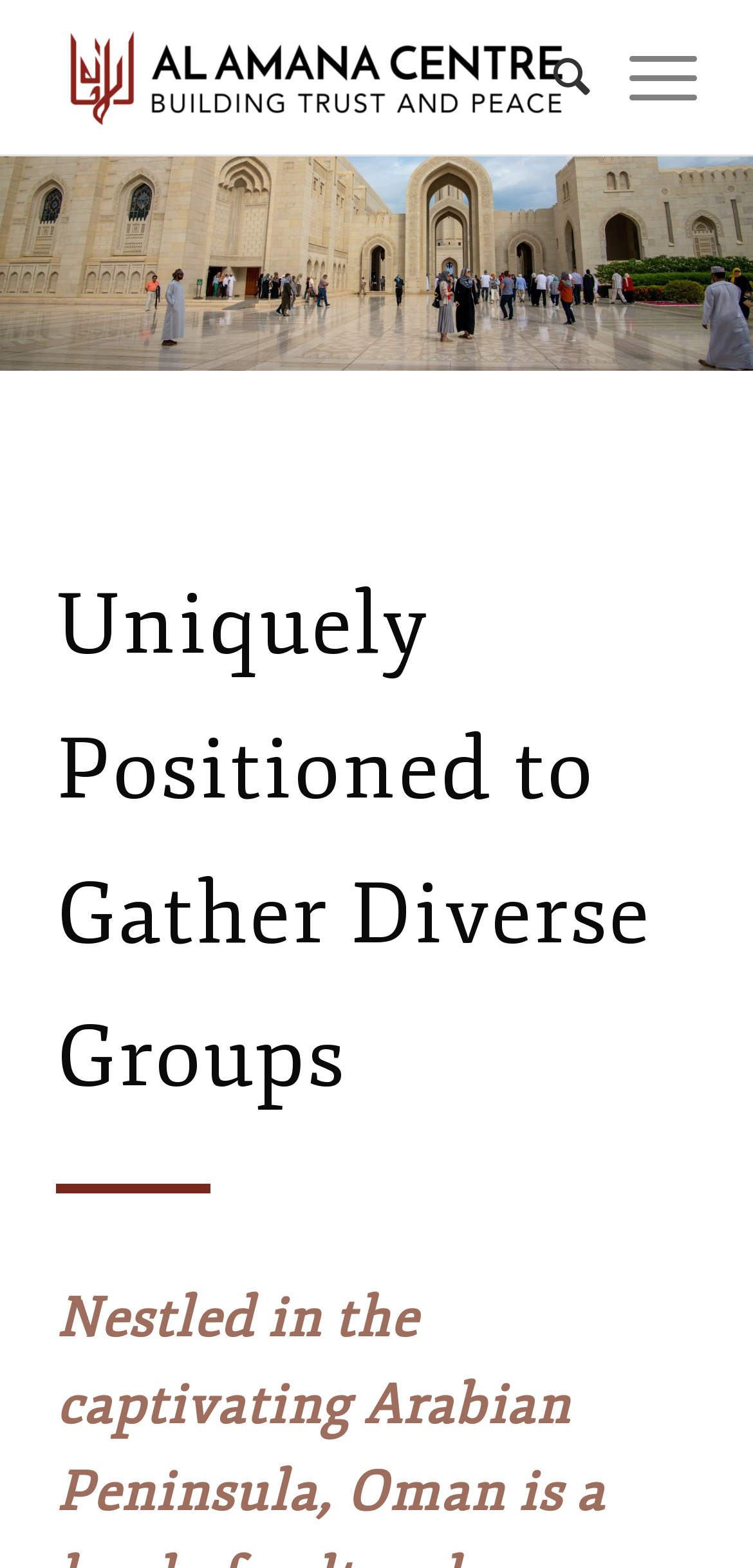What is the name of the centre?
Using the visual information, answer the question in a single word or phrase.

Al Amana Centre